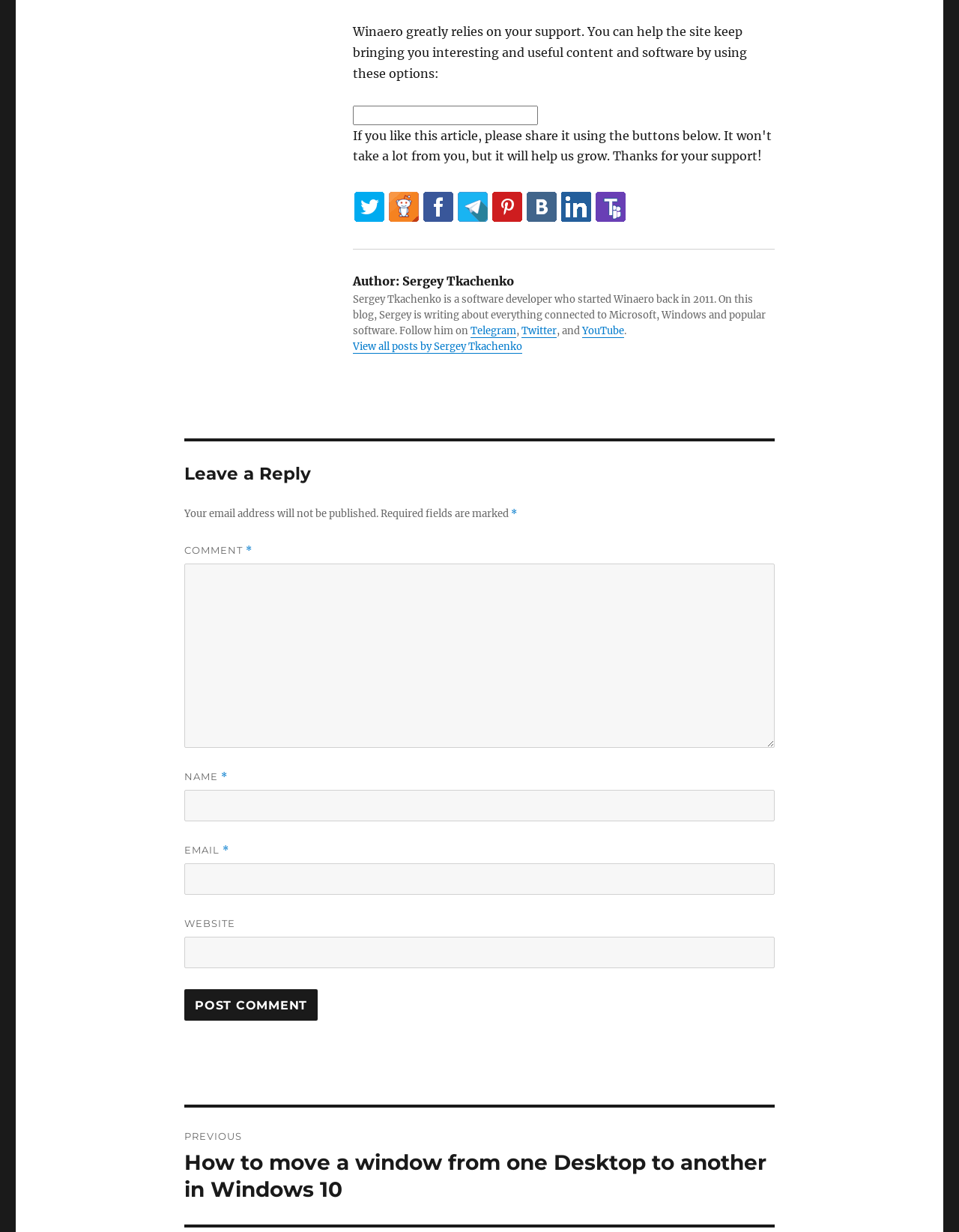Bounding box coordinates should be in the format (top-left x, top-left y, bottom-right x, bottom-right y) and all values should be floating point numbers between 0 and 1. Determine the bounding box coordinate for the UI element described as: Articles

None